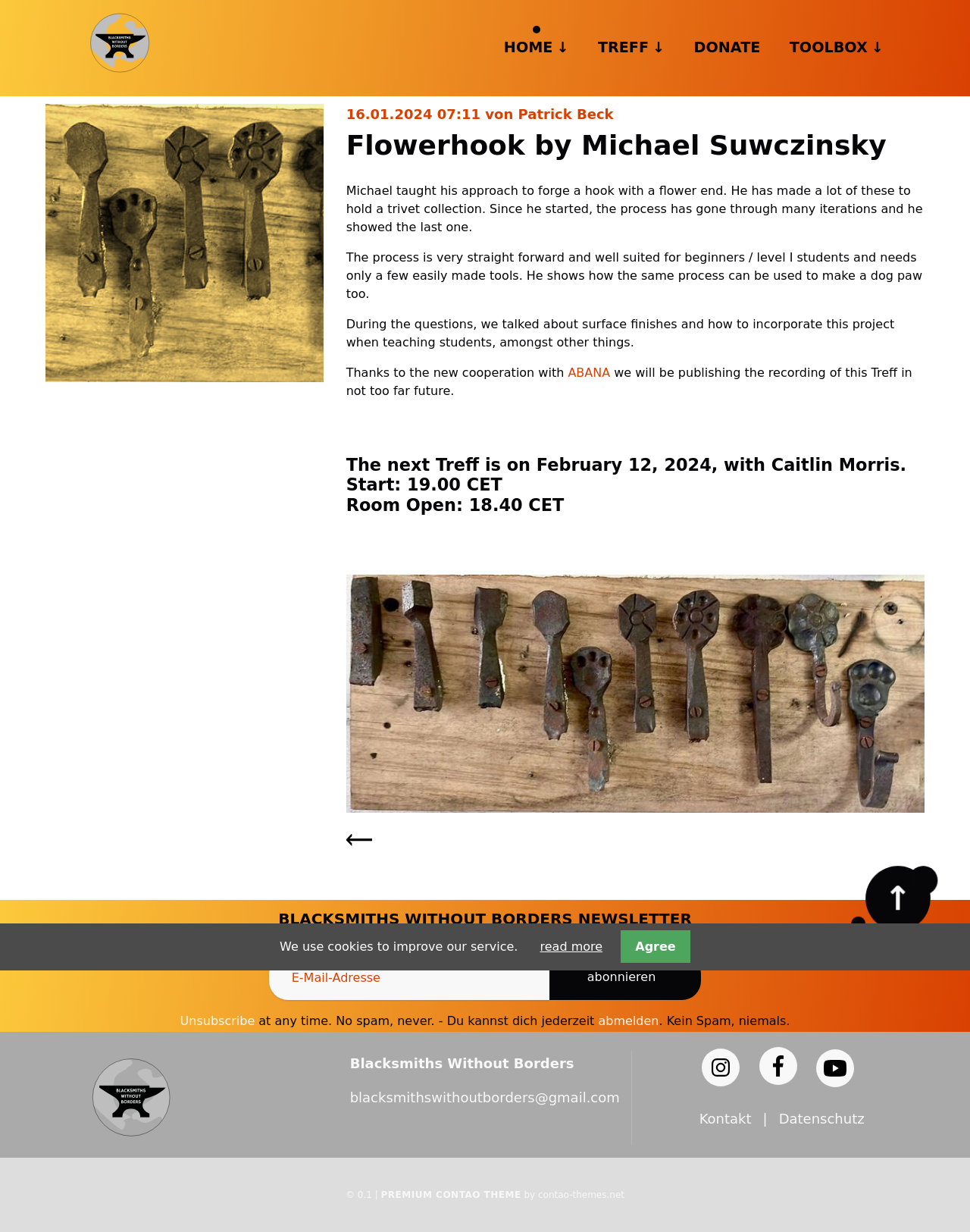What is the name of the organization behind this webpage?
Examine the image closely and answer the question with as much detail as possible.

The webpage has a heading 'BLACKSMITHS WITHOUT BORDERS NEWSLETTER' and a static text 'Blacksmiths Without Borders' at the bottom, indicating that the organization behind this webpage is Blacksmiths Without Borders.